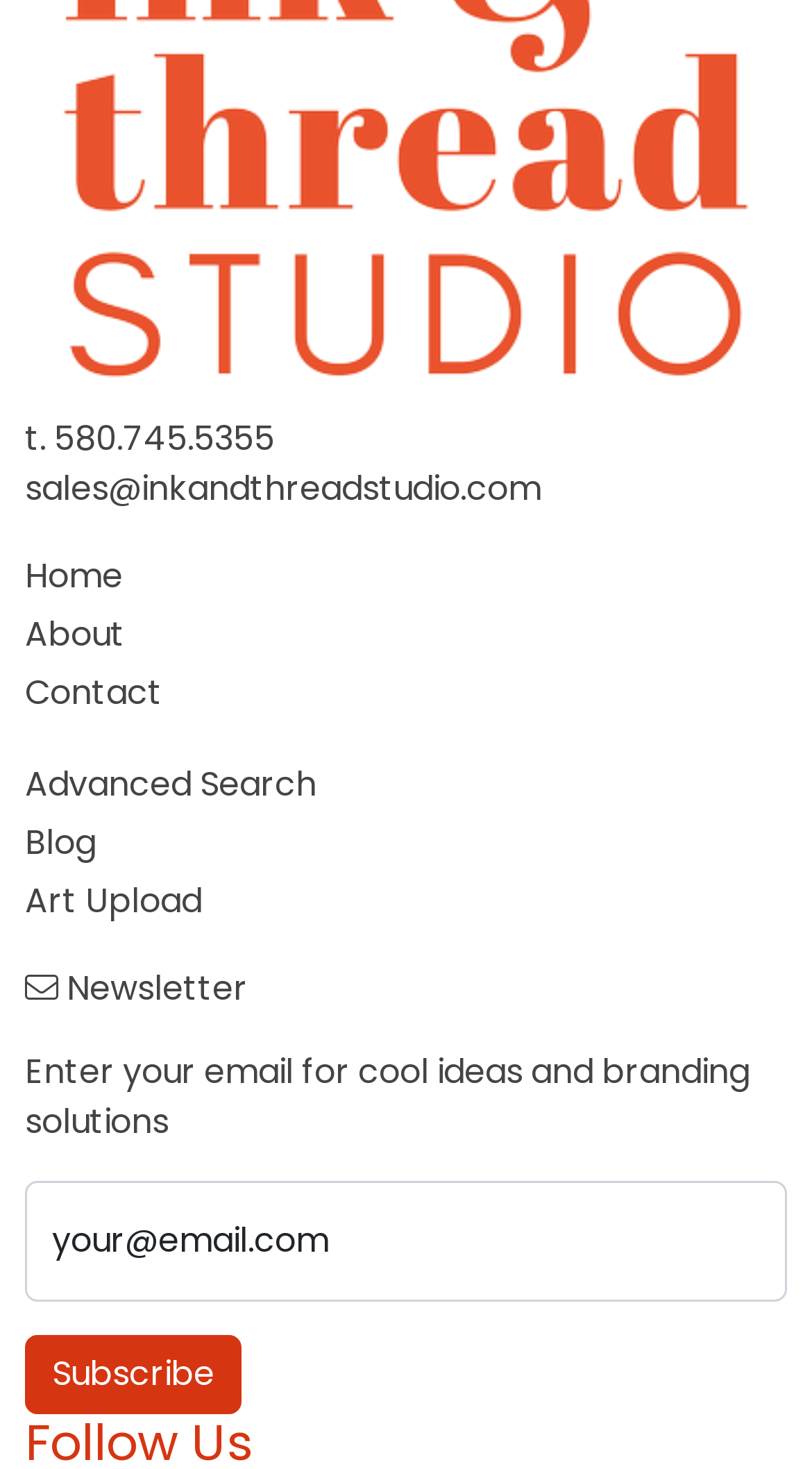Based on the element description: "Advanced Search", identify the bounding box coordinates for this UI element. The coordinates must be four float numbers between 0 and 1, listed as [left, top, right, bottom].

[0.031, 0.514, 0.969, 0.554]